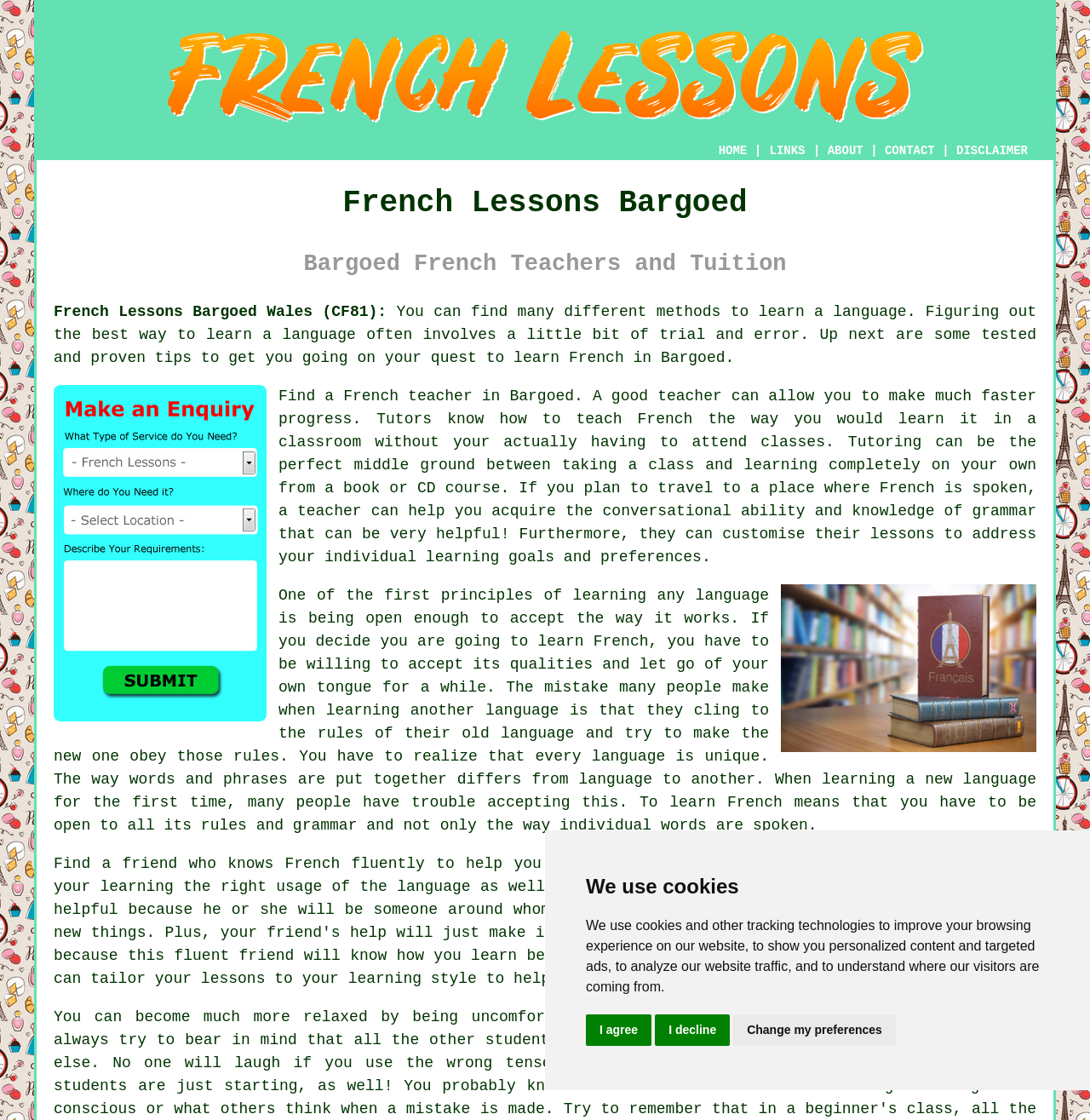Locate the bounding box for the described UI element: "Change my preferences". Ensure the coordinates are four float numbers between 0 and 1, formatted as [left, top, right, bottom].

[0.673, 0.906, 0.822, 0.934]